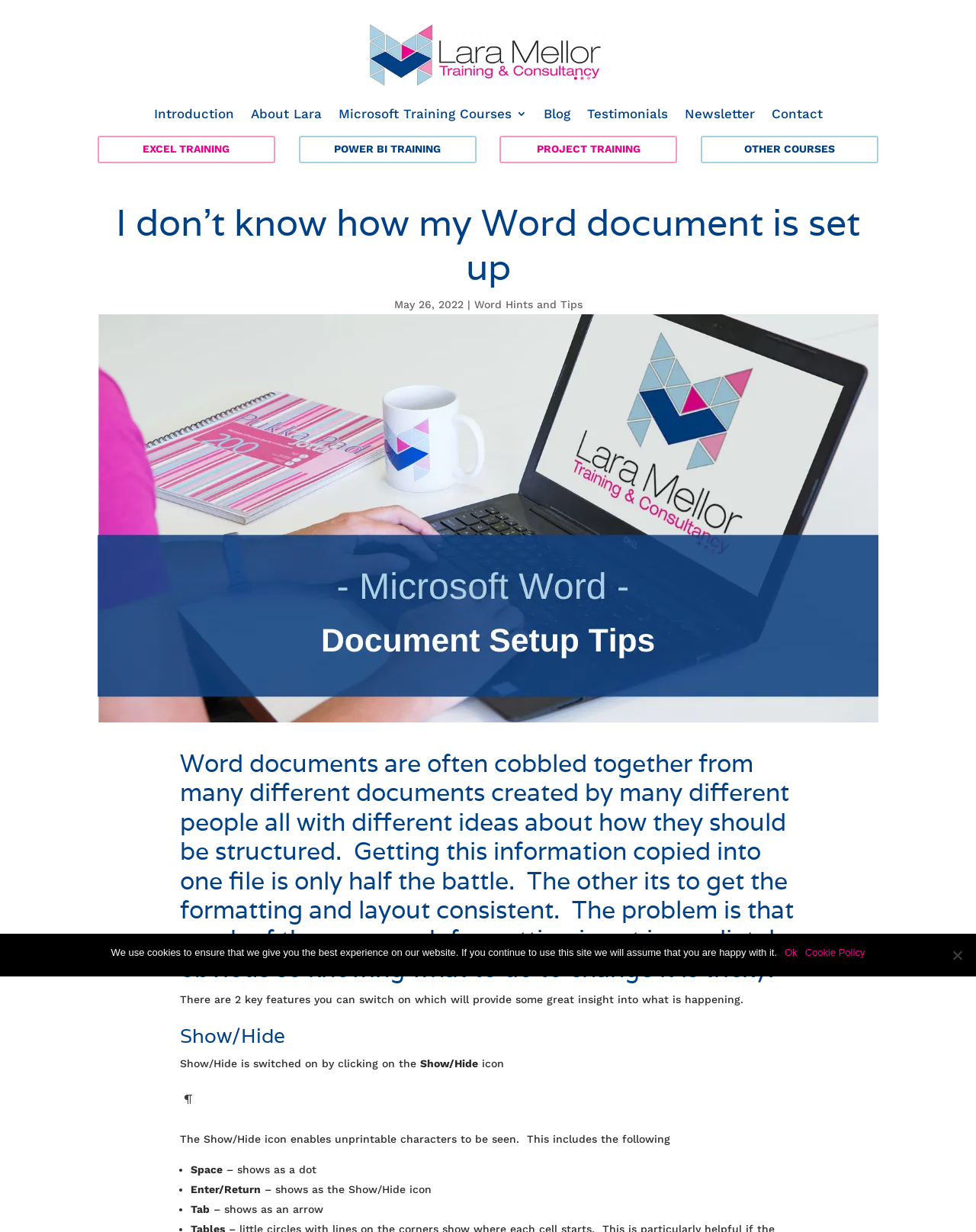Please give the bounding box coordinates of the area that should be clicked to fulfill the following instruction: "Click on About Lara". The coordinates should be in the format of four float numbers from 0 to 1, i.e., [left, top, right, bottom].

[0.257, 0.088, 0.329, 0.101]